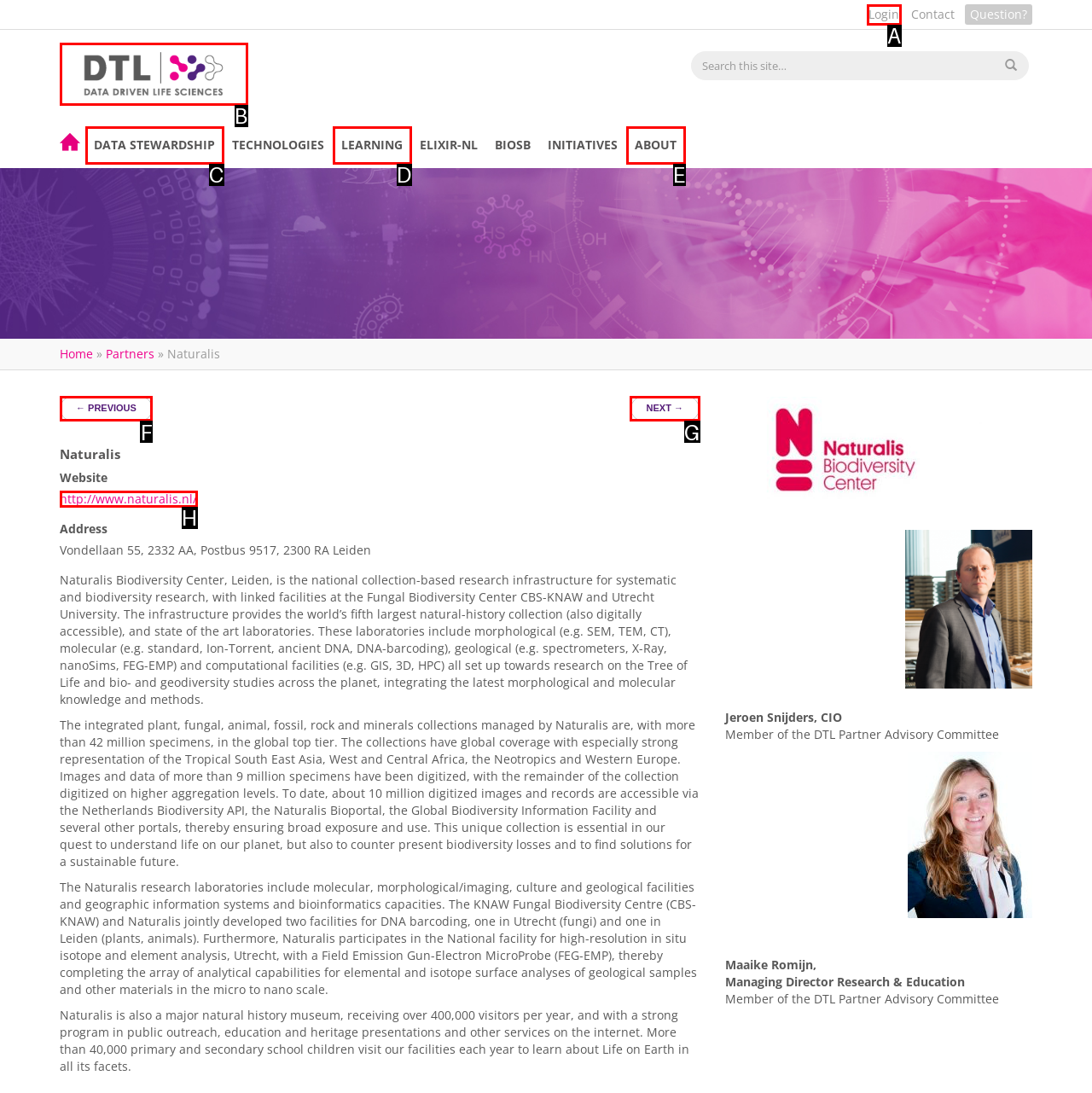Please provide the letter of the UI element that best fits the following description: Next →
Respond with the letter from the given choices only.

G